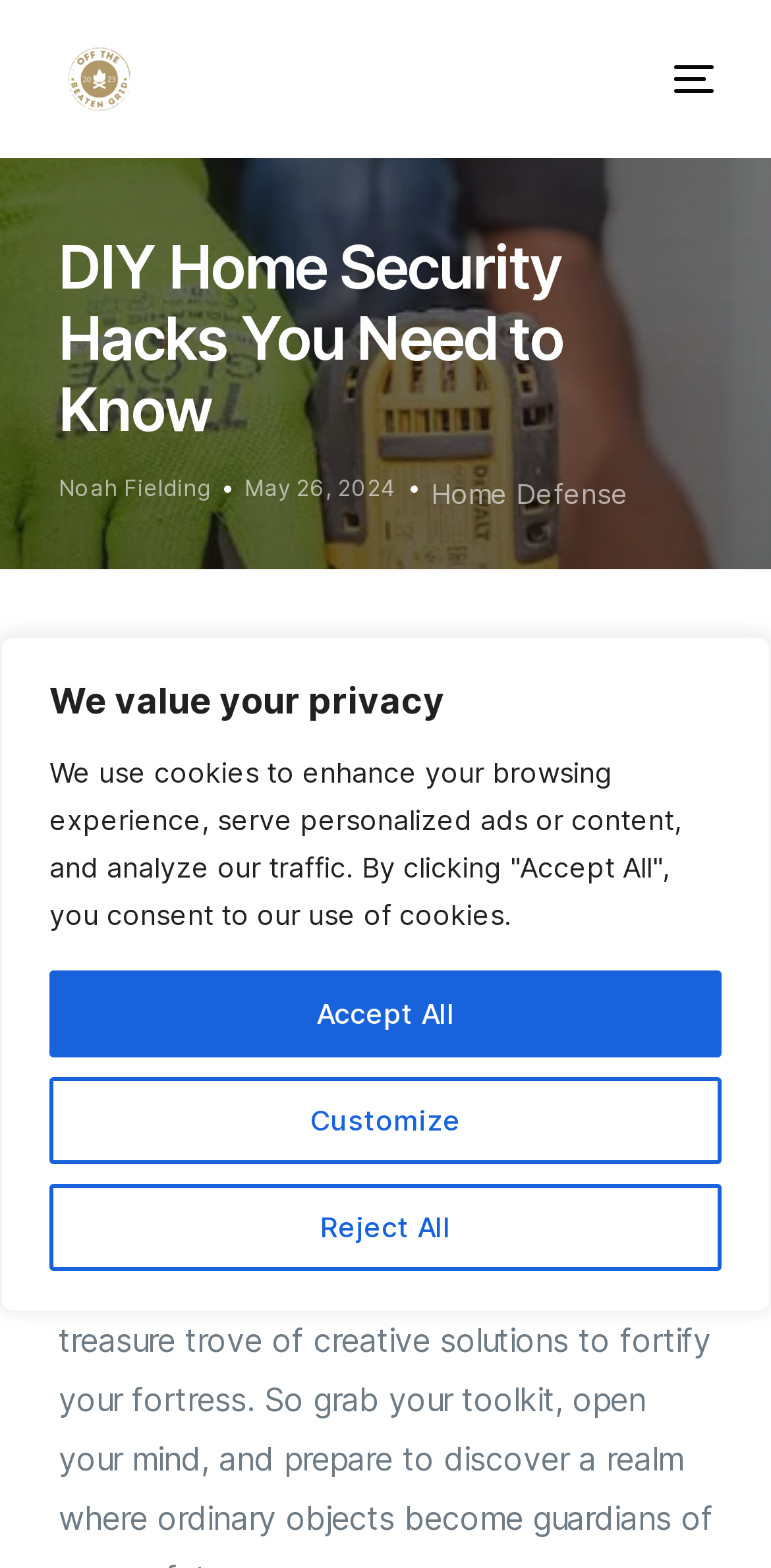Provide a brief response to the question using a single word or phrase: 
What is the author's name?

Noah Fielding